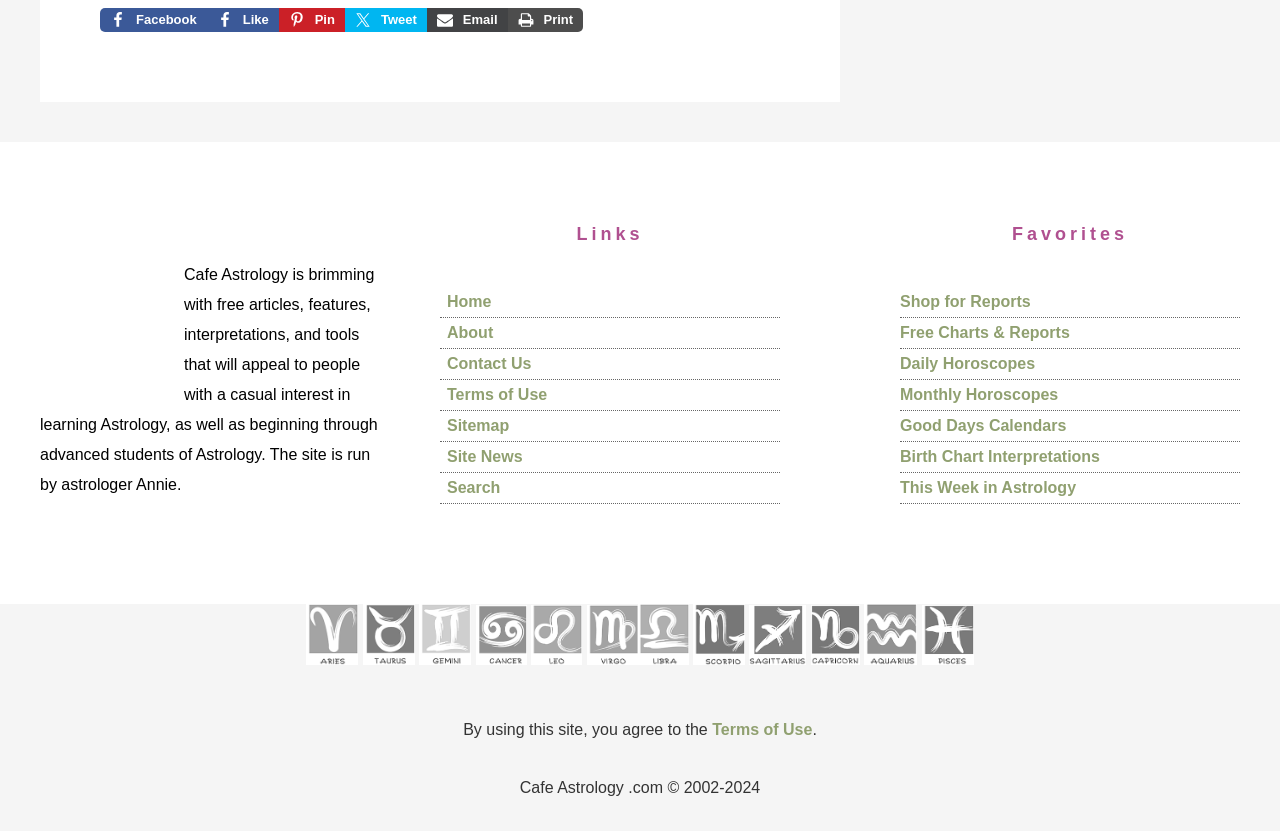Provide the bounding box coordinates of the UI element this sentence describes: "aria-label="See Aries pages"".

[0.239, 0.797, 0.28, 0.818]